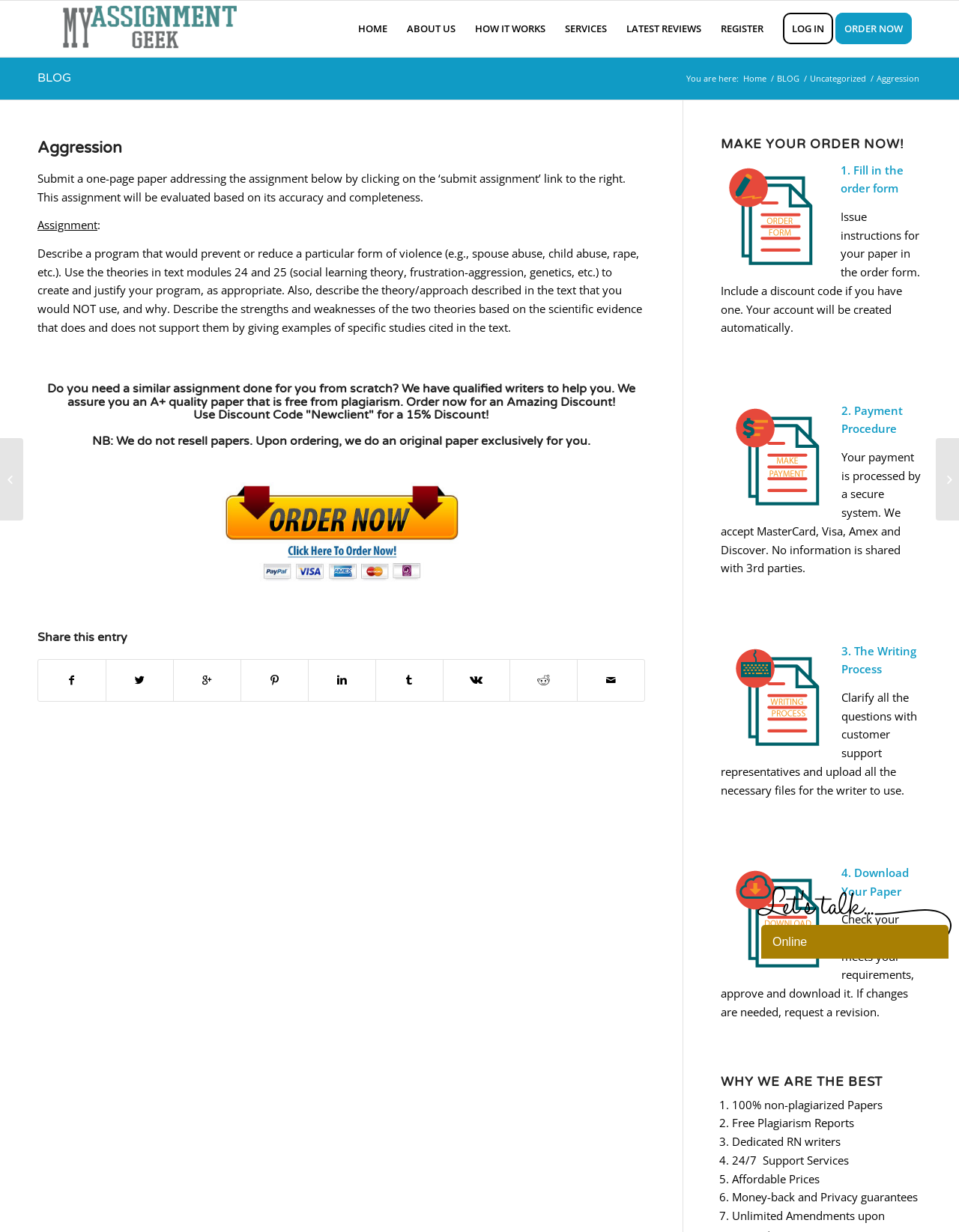Analyze and describe the webpage in a detailed narrative.

This webpage is about a writing assignment service, specifically focused on aggression. At the top, there is a navigation bar with links to various pages, including "HOME", "ABOUT US", "HOW IT WORKS", "SERVICES", "LATEST REVIEWS", "REGISTER", "LOG IN", and "ORDER NOW". Below the navigation bar, there is a breadcrumb trail indicating the current page, "Aggression", which is a subcategory of "BLOG" and "Uncategorized".

The main content area is divided into several sections. The first section provides instructions for submitting a one-page paper on aggression, with a link to submit the assignment on the right side. The assignment description is detailed, asking students to design a program to prevent or reduce a particular form of violence, using theories from text modules 24 and 25.

Below the assignment description, there is a promotional section offering writing services, highlighting the benefits of using their qualified writers, and providing a discount code for new clients.

The next section is a step-by-step guide on how to make an order, with four steps: filling in the order form, payment procedure, the writing process, and downloading the paper. Each step has a brief description and a heading.

Following the ordering process, there is a section highlighting the benefits of using this writing service, with a heading "WHY WE ARE THE BEST". This section lists seven advantages, including 100% non-plagiarized papers, free plagiarism reports, dedicated writers, 24/7 support services, affordable prices, and money-back and privacy guarantees.

On the right side of the page, there are two links to other writing assignments, "make paraphrase to the worksheet" and "HRM324 Hiring Decision Discussion". Additionally, there are two chat widgets, one at the bottom right corner and another above it, which are likely used for customer support.

Overall, this webpage is designed to provide information and services related to writing assignments, specifically focused on aggression, and offers a step-by-step guide on how to make an order.